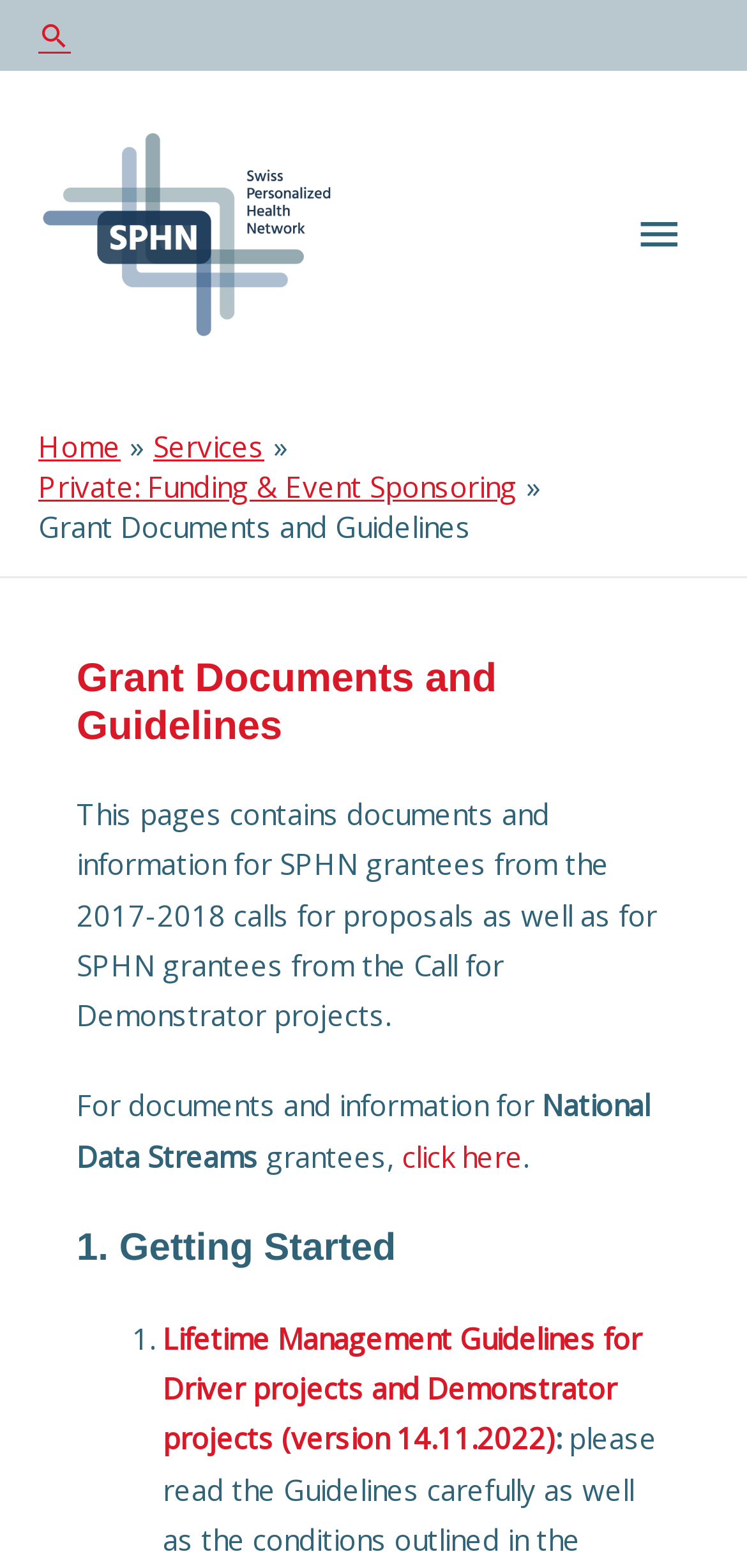Provide the bounding box coordinates for the specified HTML element described in this description: "Home". The coordinates should be four float numbers ranging from 0 to 1, in the format [left, top, right, bottom].

None